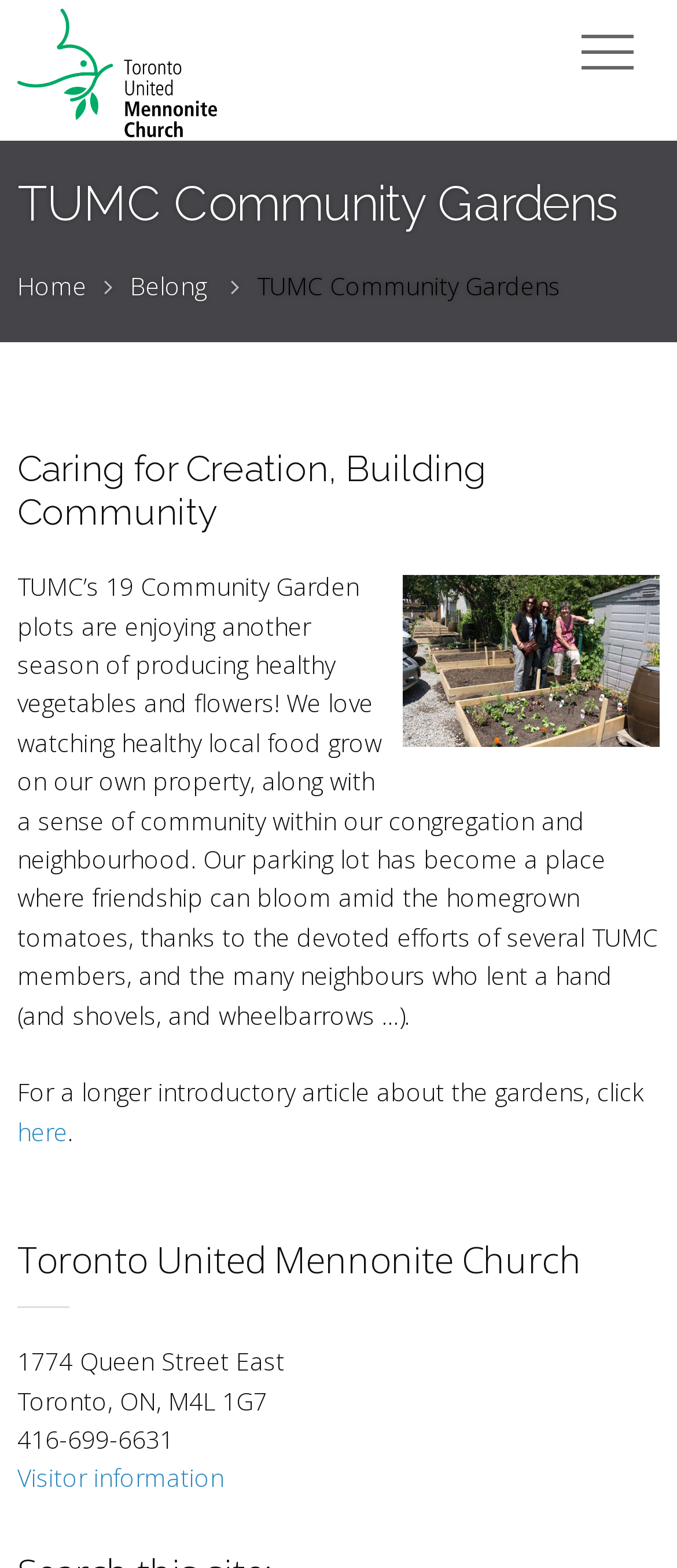Predict the bounding box coordinates for the UI element described as: "Visitor information". The coordinates should be four float numbers between 0 and 1, presented as [left, top, right, bottom].

[0.026, 0.932, 0.331, 0.953]